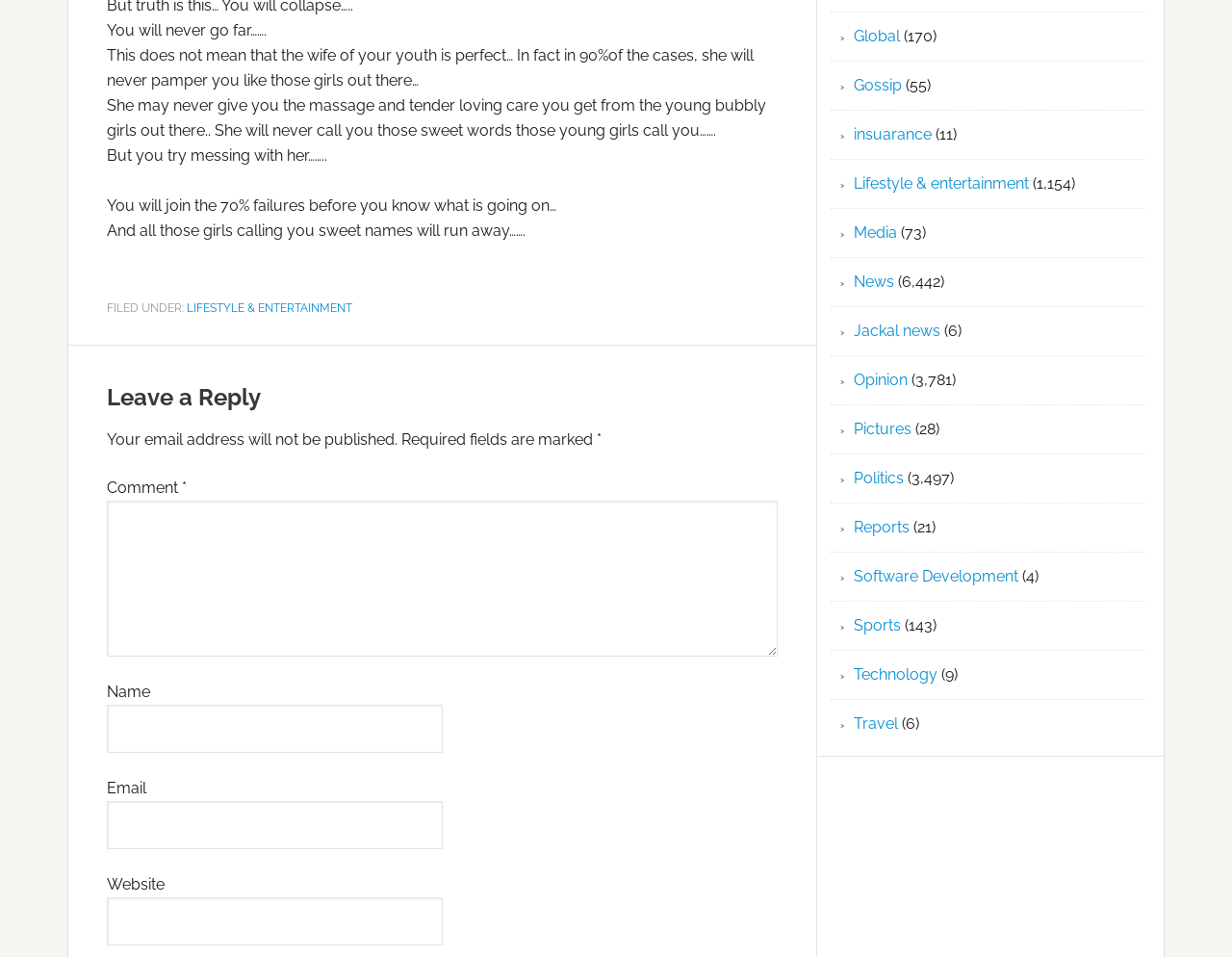Could you specify the bounding box coordinates for the clickable section to complete the following instruction: "Click on 'Global'"?

[0.693, 0.029, 0.73, 0.048]